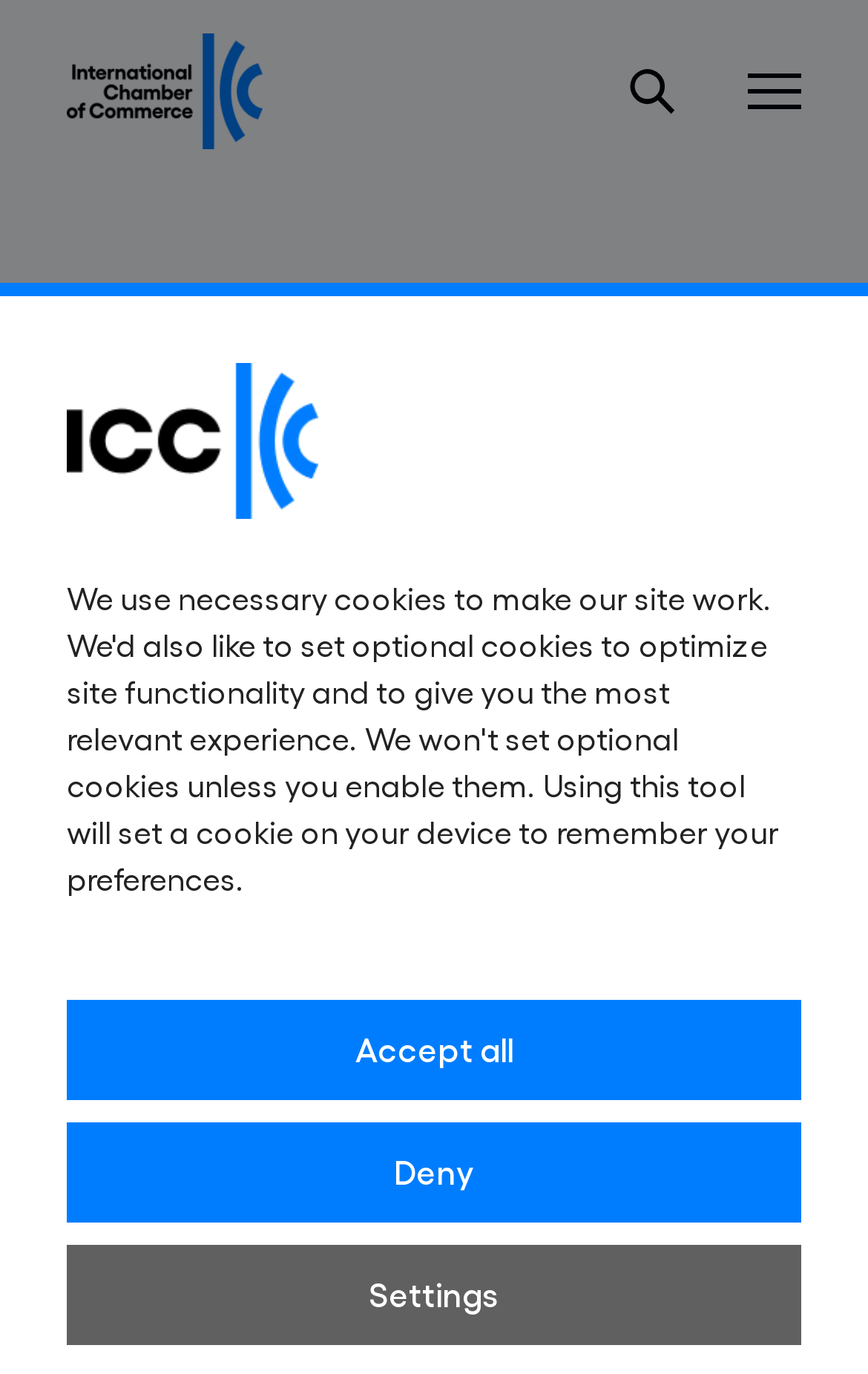What is the date of the Geneva Manifesto?
Using the image provided, answer with just one word or phrase.

21 June 2023